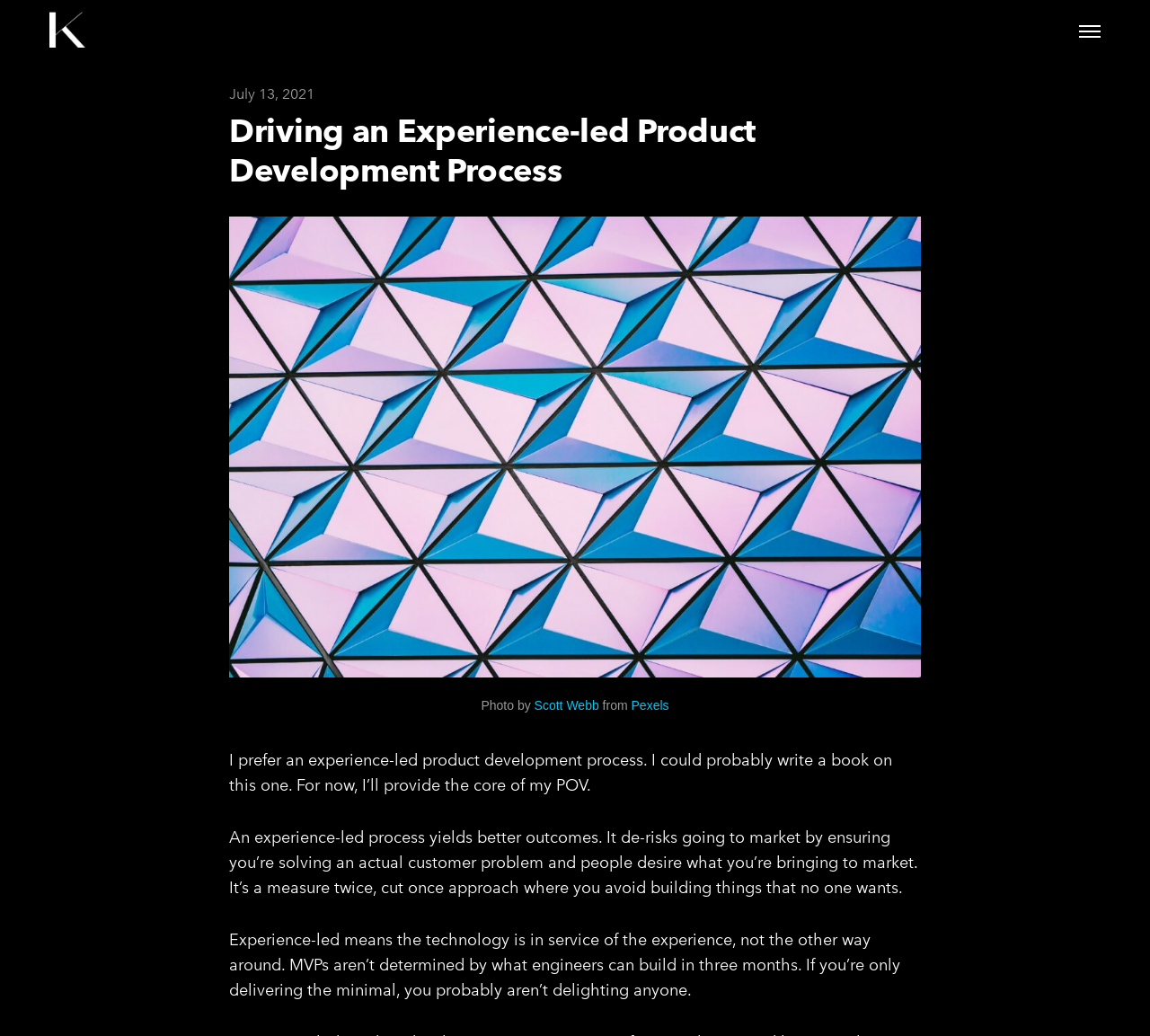Please analyze the image and provide a thorough answer to the question:
What is the goal of an experience-led process?

I found this goal by reading the paragraph element which contains the text 'If you’re only delivering the minimal, you probably aren’t delighting anyone...'. This element is located at the bottom of the webpage.